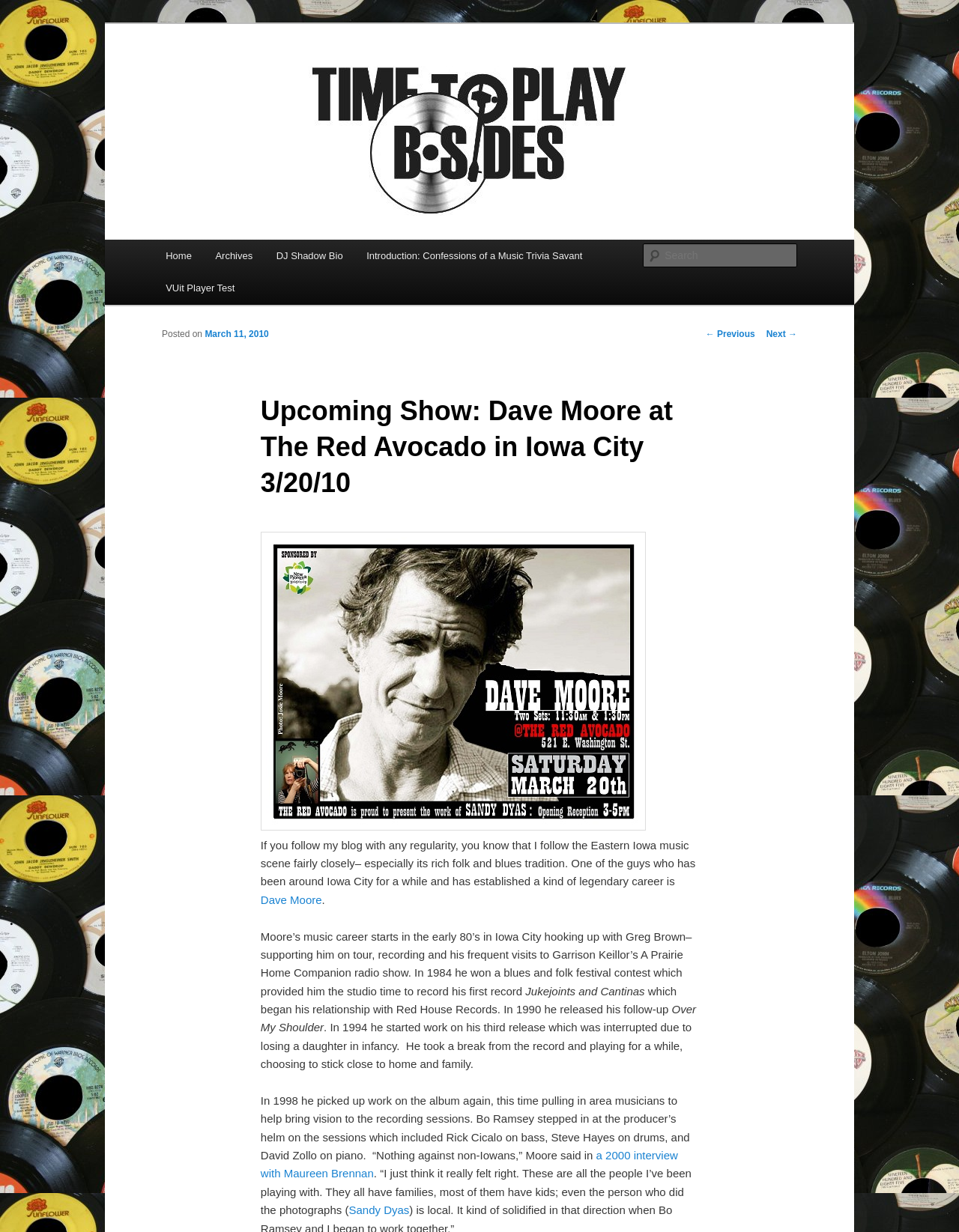Find the bounding box coordinates of the element I should click to carry out the following instruction: "View the next post".

[0.799, 0.267, 0.831, 0.275]